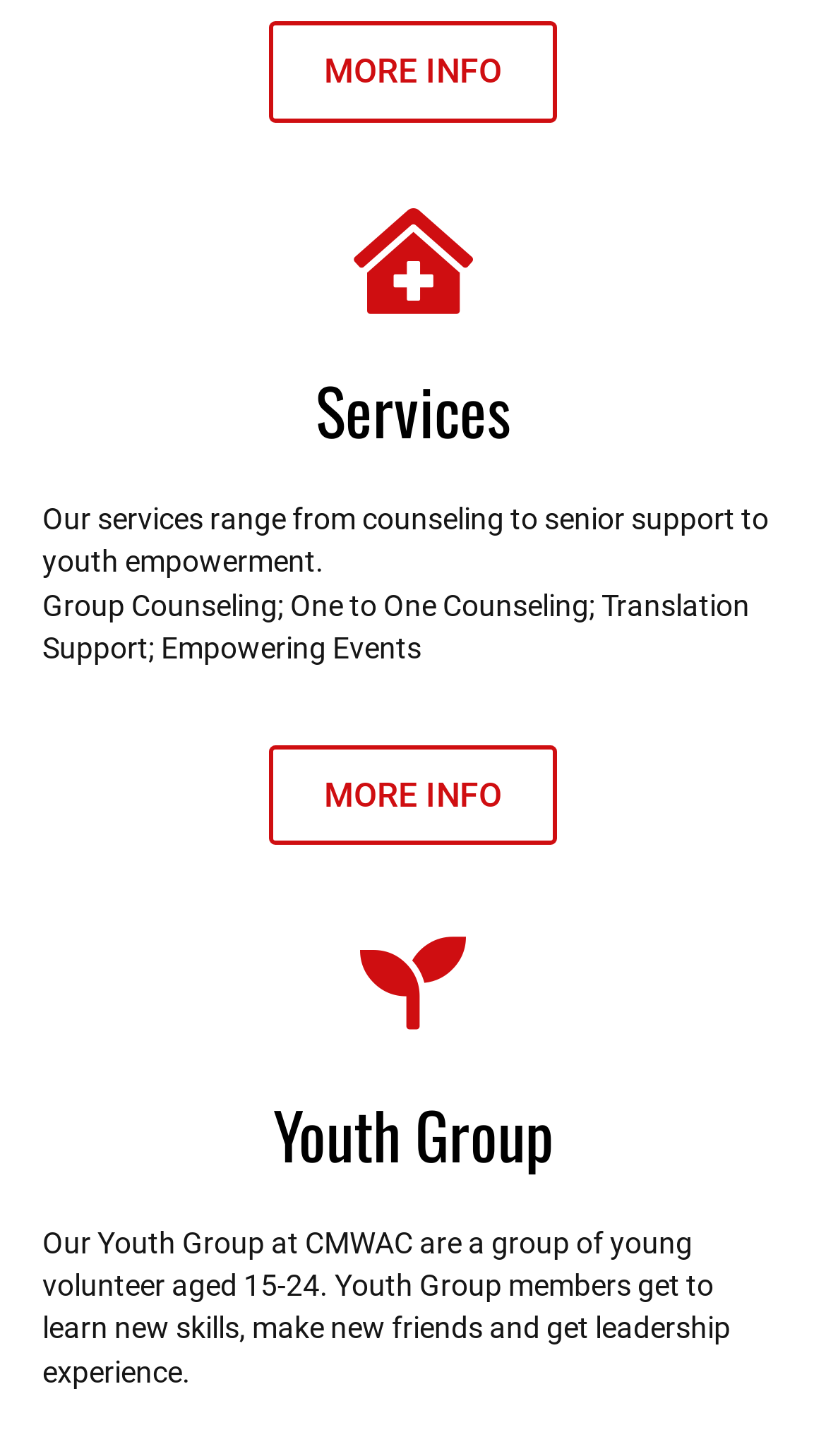Locate the bounding box of the UI element based on this description: "More Info". Provide four float numbers between 0 and 1 as [left, top, right, bottom].

[0.326, 0.512, 0.674, 0.581]